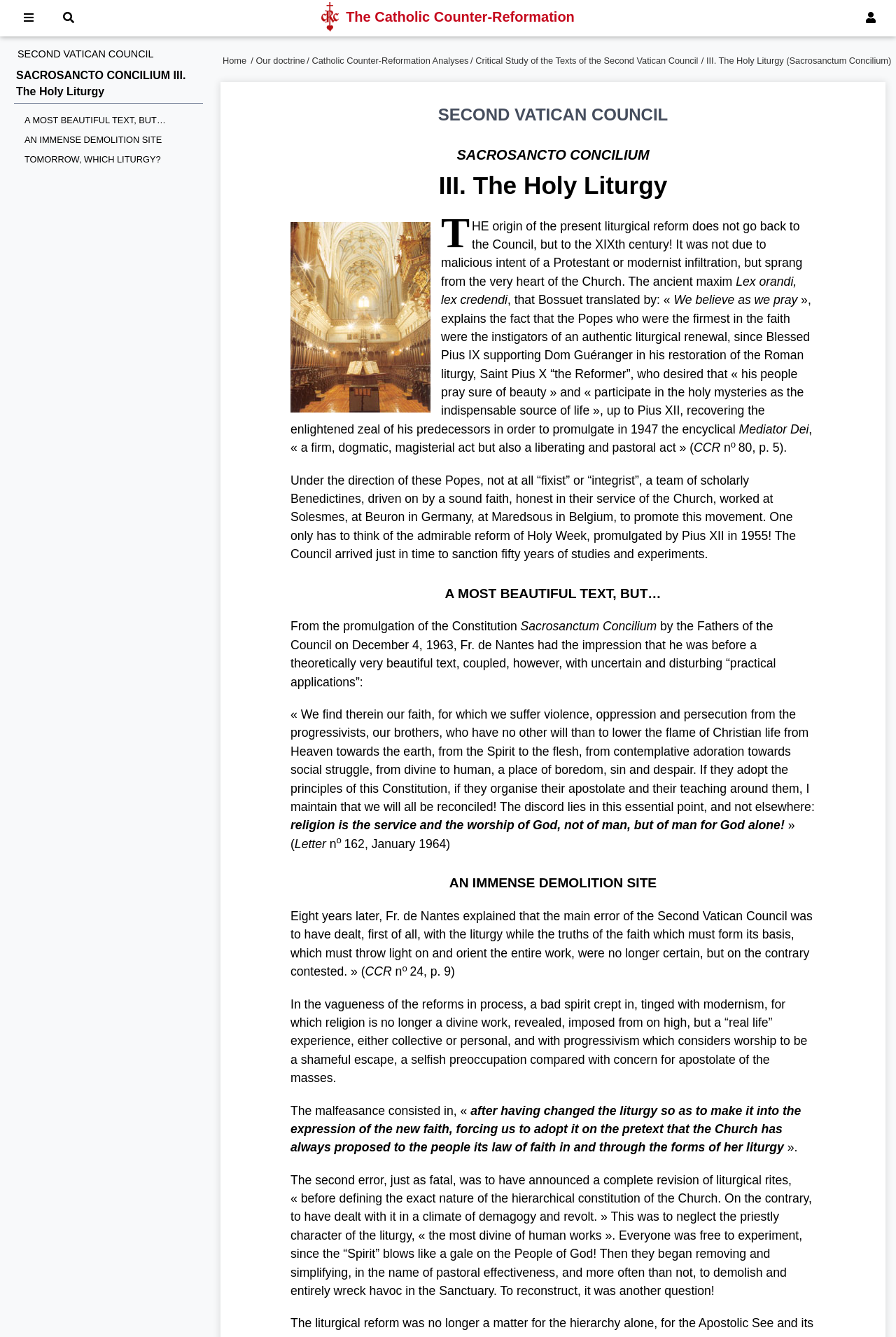Please determine the bounding box coordinates for the UI element described here. Use the format (top-left x, top-left y, bottom-right x, bottom-right y) with values bounded between 0 and 1: Log in

[0.952, 0.001, 0.991, 0.027]